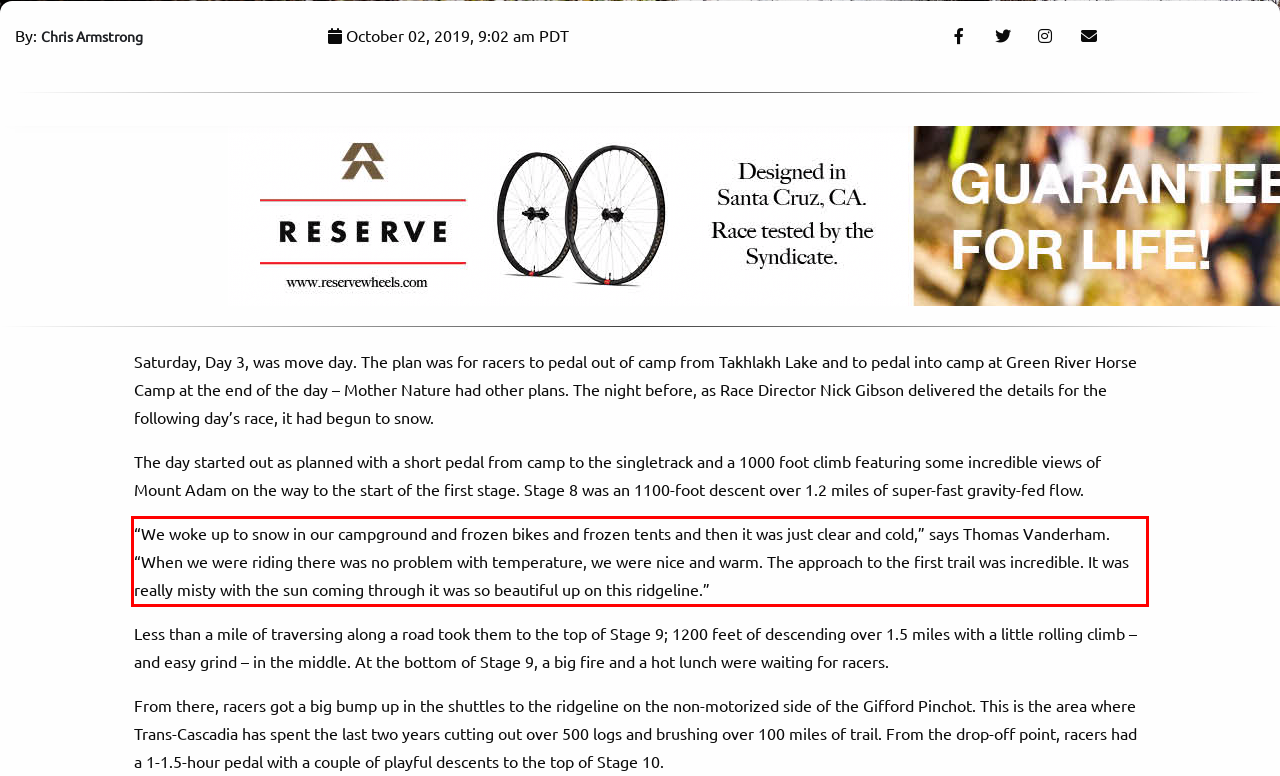Given a webpage screenshot, locate the red bounding box and extract the text content found inside it.

“We woke up to snow in our campground and frozen bikes and frozen tents and then it was just clear and cold,” says Thomas Vanderham. “When we were riding there was no problem with temperature, we were nice and warm. The approach to the first trail was incredible. It was really misty with the sun coming through it was so beautiful up on this ridgeline.”